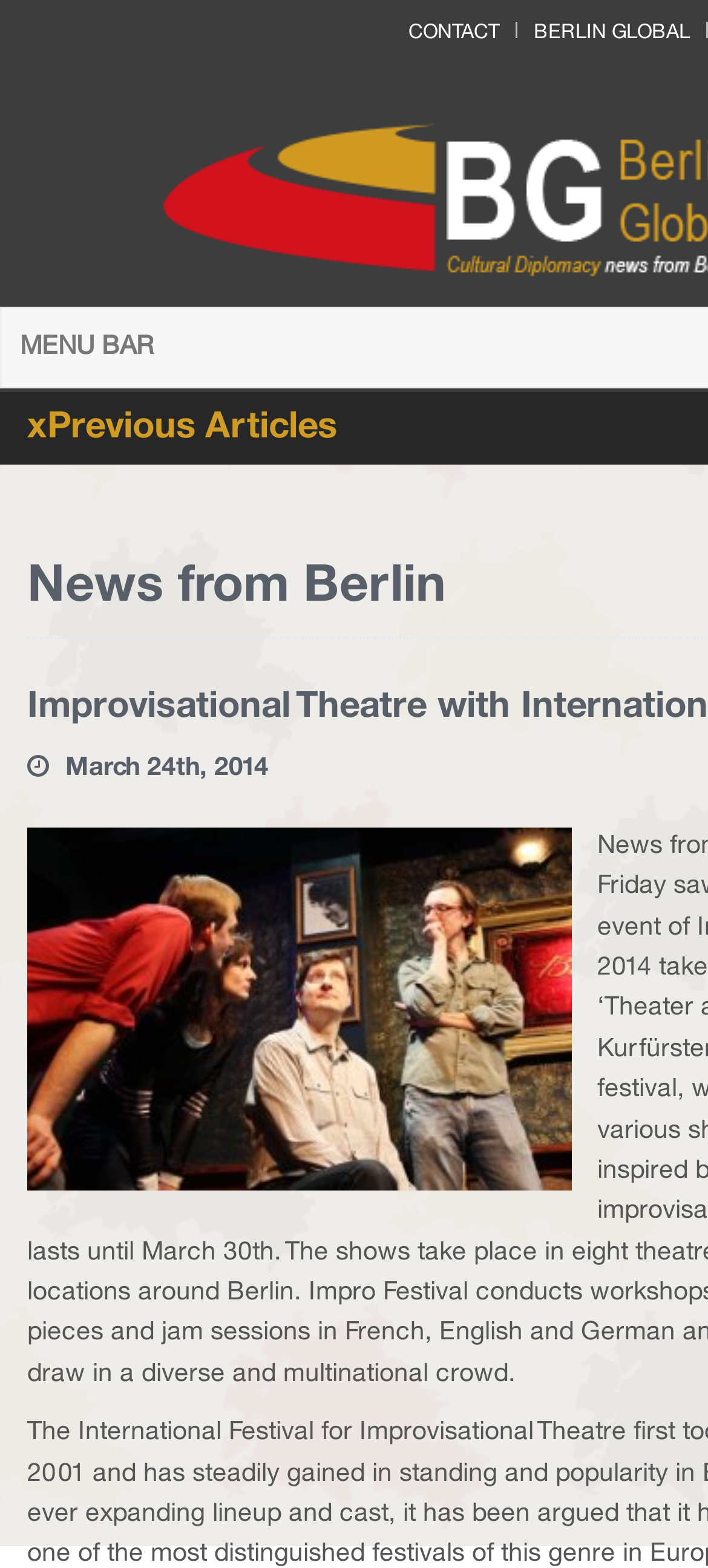Find the bounding box coordinates for the element described here: "Berlin Global".

[0.754, 0.015, 0.974, 0.027]